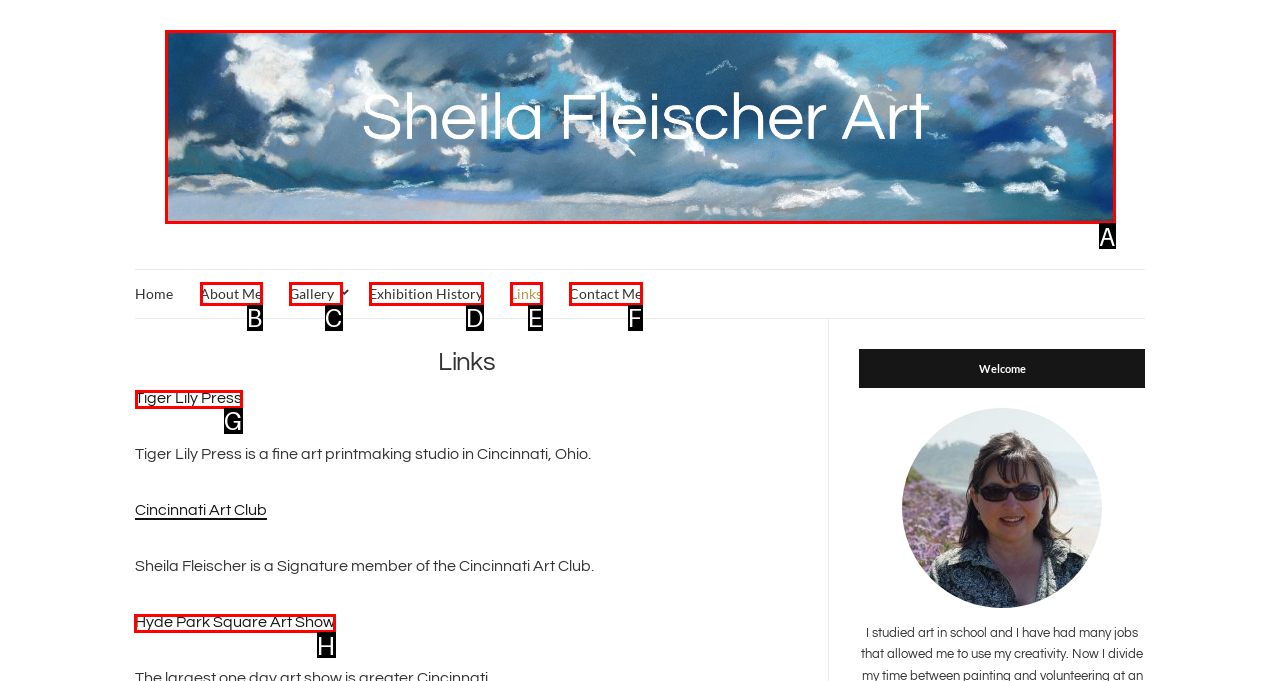To execute the task: learn about Hyde Park Square Art Show, which one of the highlighted HTML elements should be clicked? Answer with the option's letter from the choices provided.

H